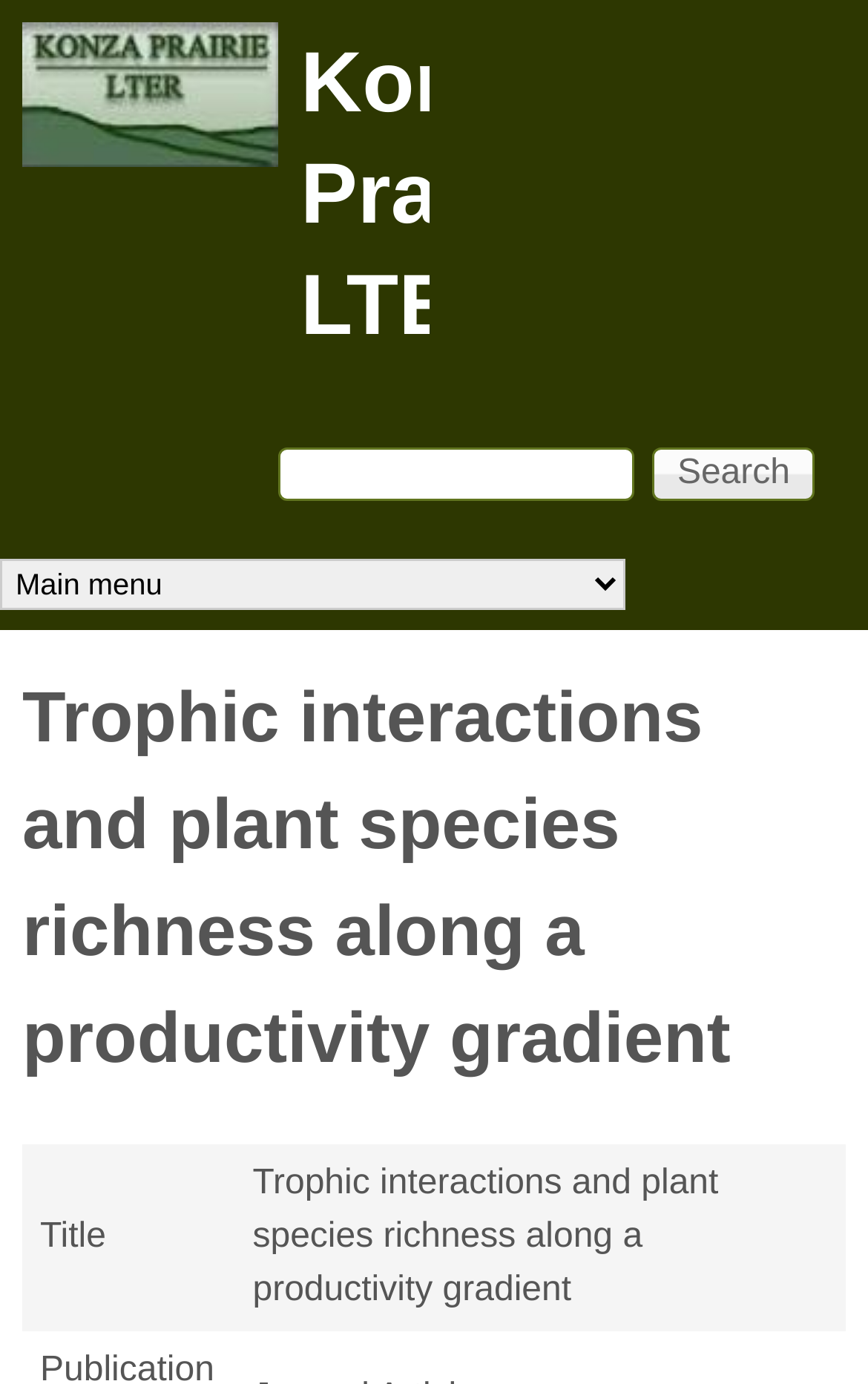Please find the bounding box coordinates in the format (top-left x, top-left y, bottom-right x, bottom-right y) for the given element description. Ensure the coordinates are floating point numbers between 0 and 1. Description: name="op" value="Search"

[0.752, 0.323, 0.938, 0.361]